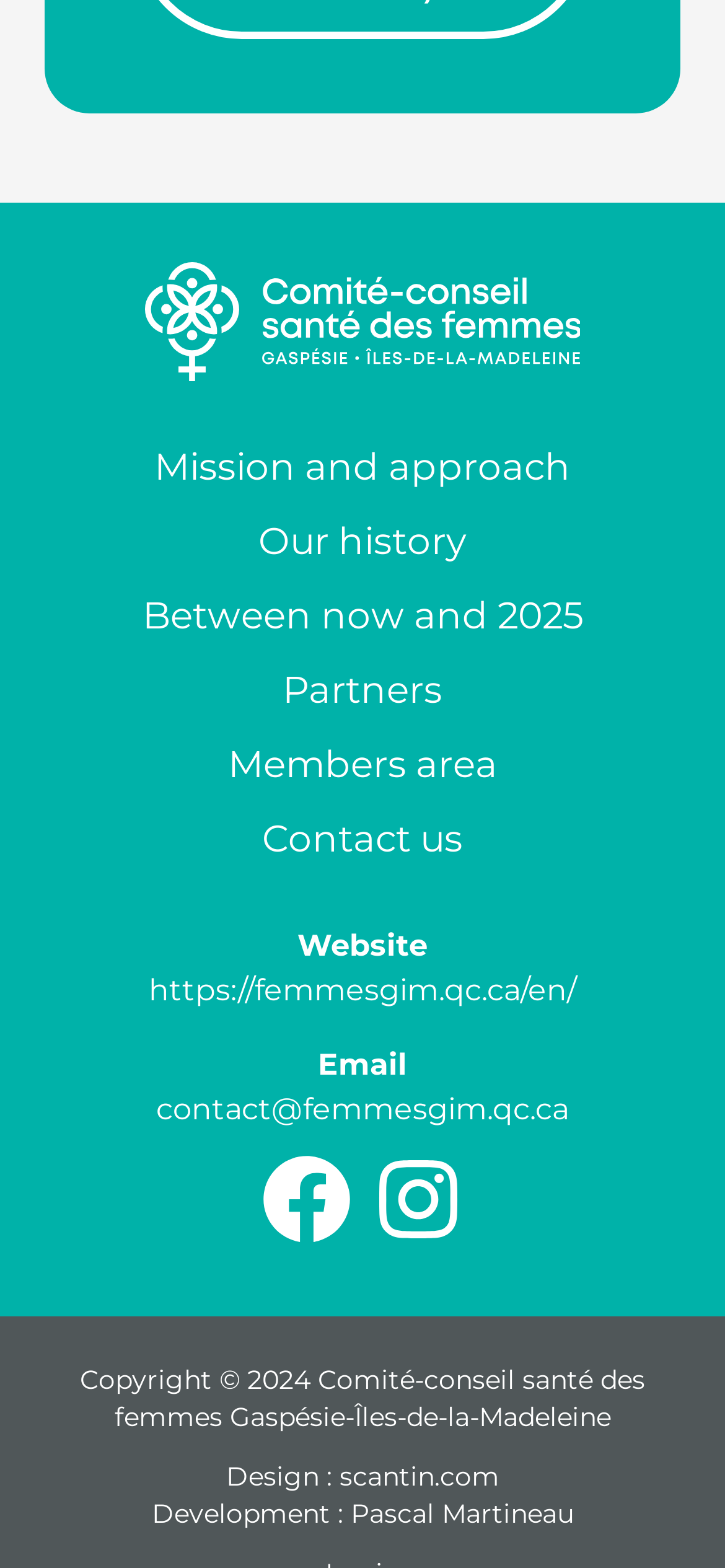Respond with a single word or phrase to the following question:
What is the year of copyright?

2024